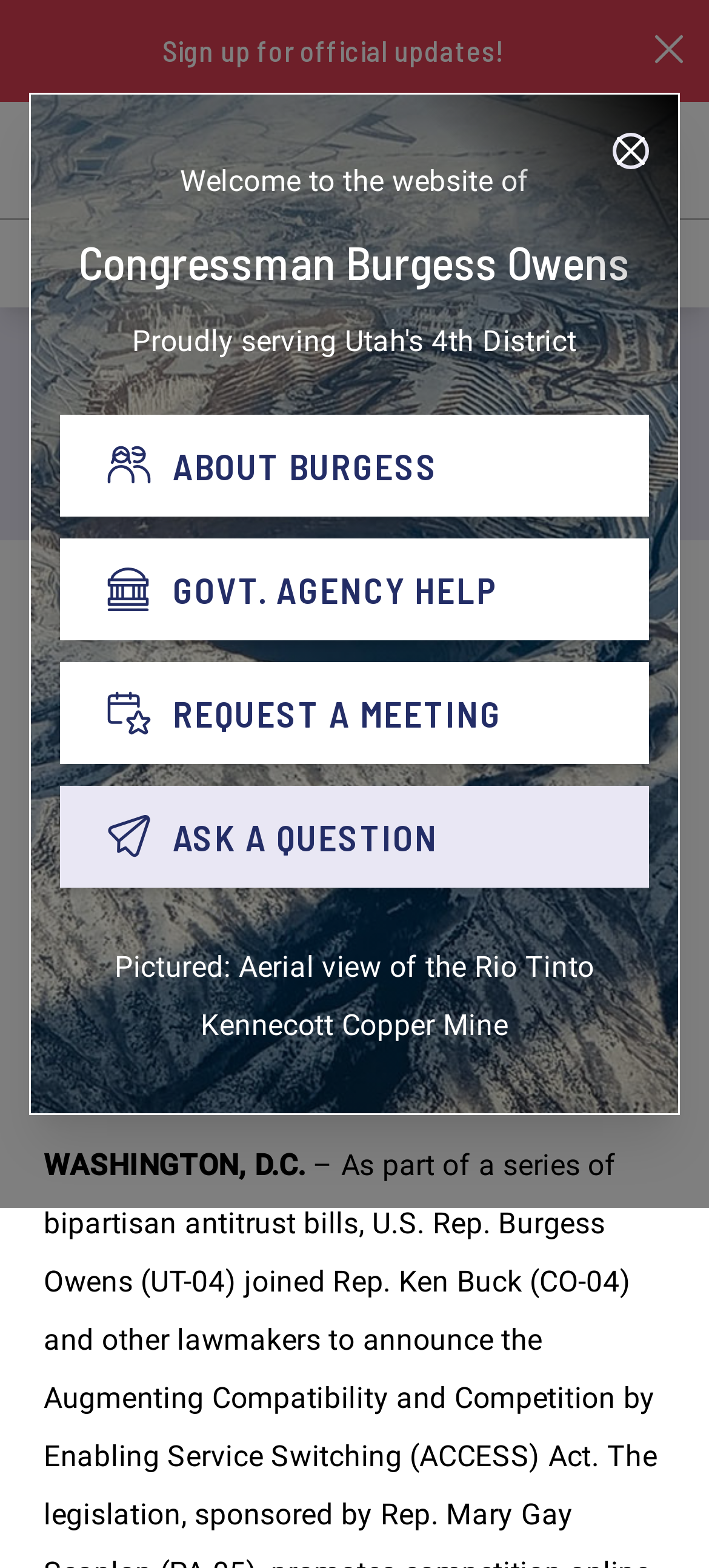Predict the bounding box of the UI element that fits this description: "Resources".

[0.062, 0.386, 0.235, 0.414]